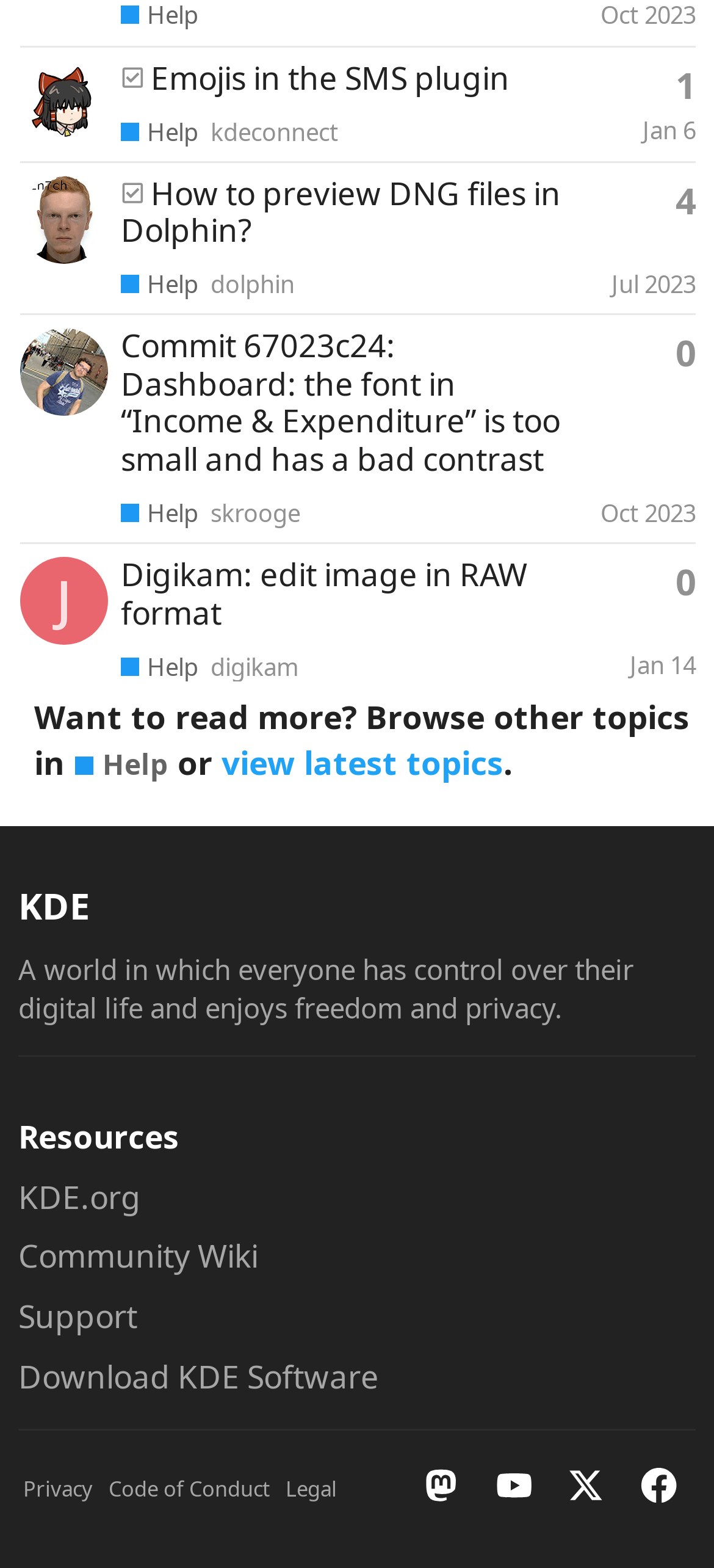Determine the bounding box coordinates of the region I should click to achieve the following instruction: "Check out latest videos on Youtube". Ensure the bounding box coordinates are four float numbers between 0 and 1, i.e., [left, top, right, bottom].

[0.694, 0.936, 0.745, 0.959]